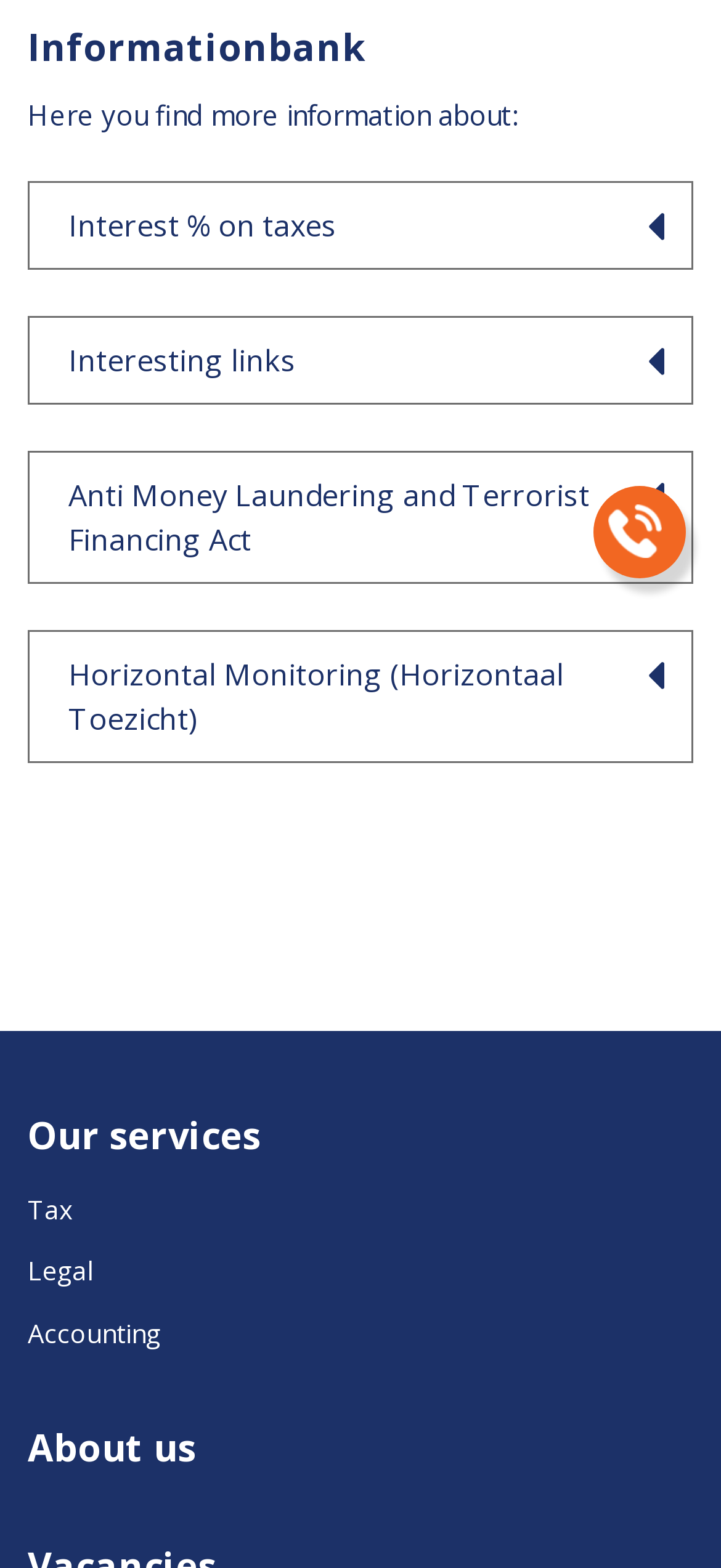Determine the bounding box coordinates of the UI element that matches the following description: "Interesting links". The coordinates should be four float numbers between 0 and 1 in the format [left, top, right, bottom].

[0.041, 0.202, 0.959, 0.257]